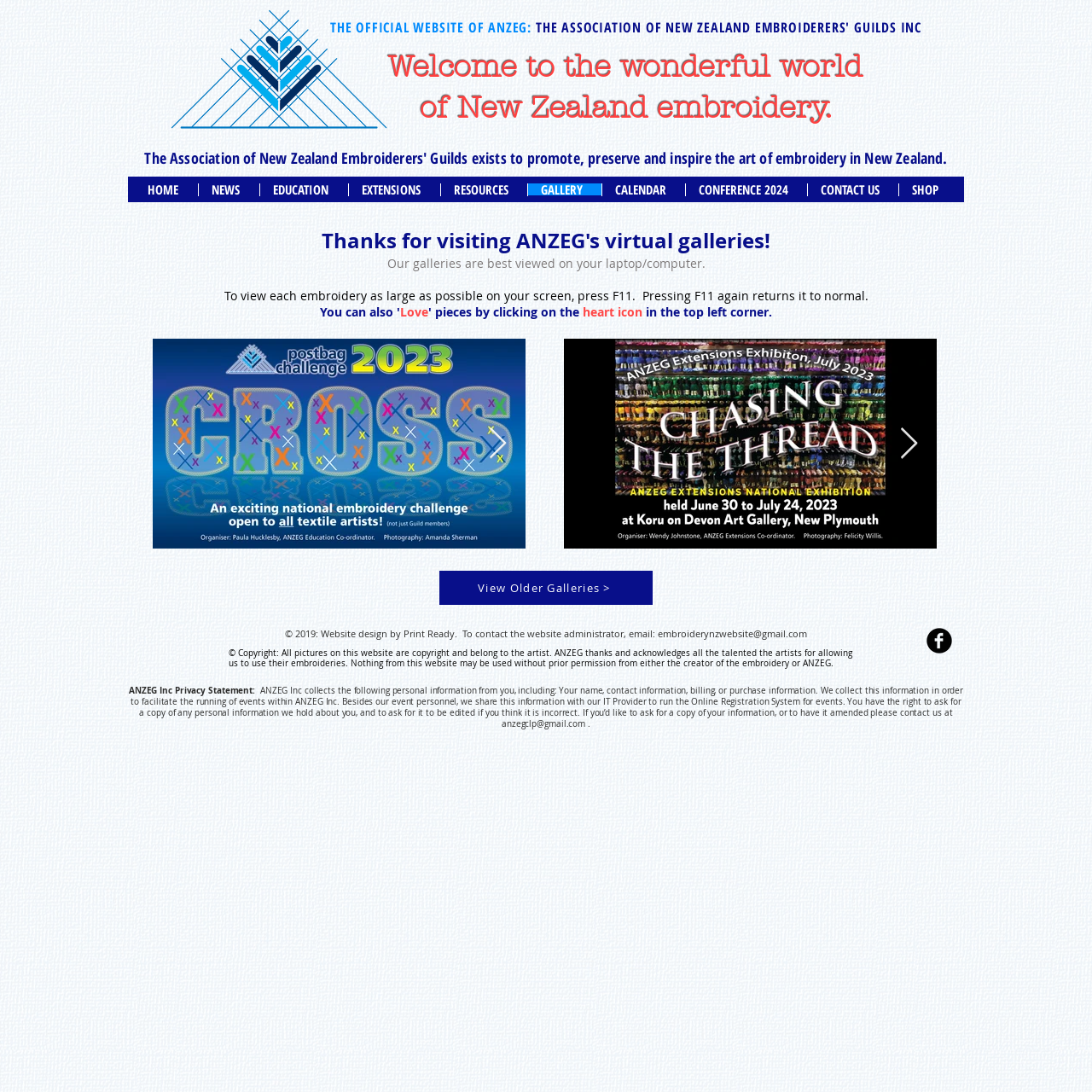How can you 'Love' a piece?
Observe the image and answer the question with a one-word or short phrase response.

By clicking the heart icon